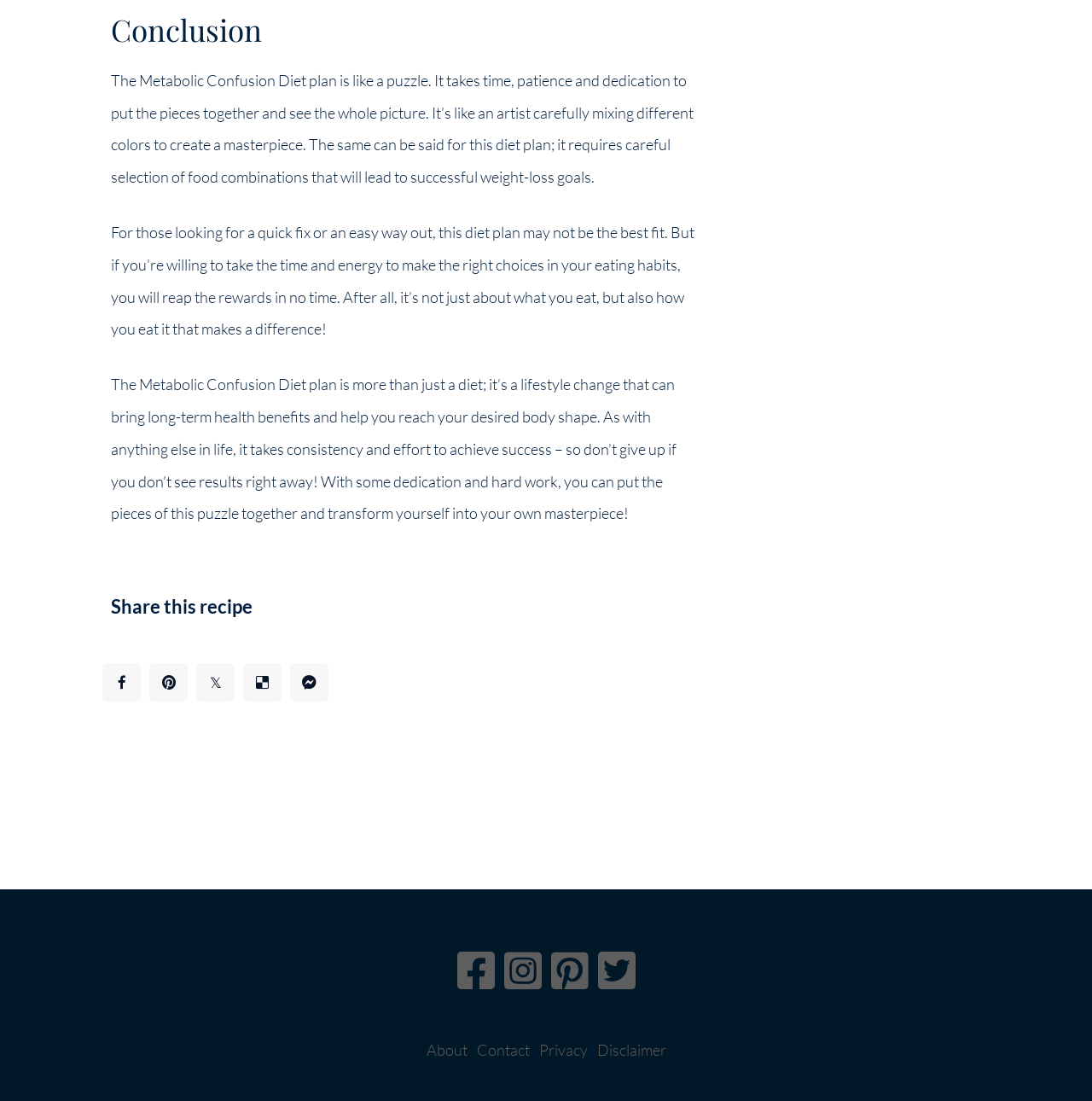Answer succinctly with a single word or phrase:
What is located at the bottom of the page?

links to About, Contact, etc.